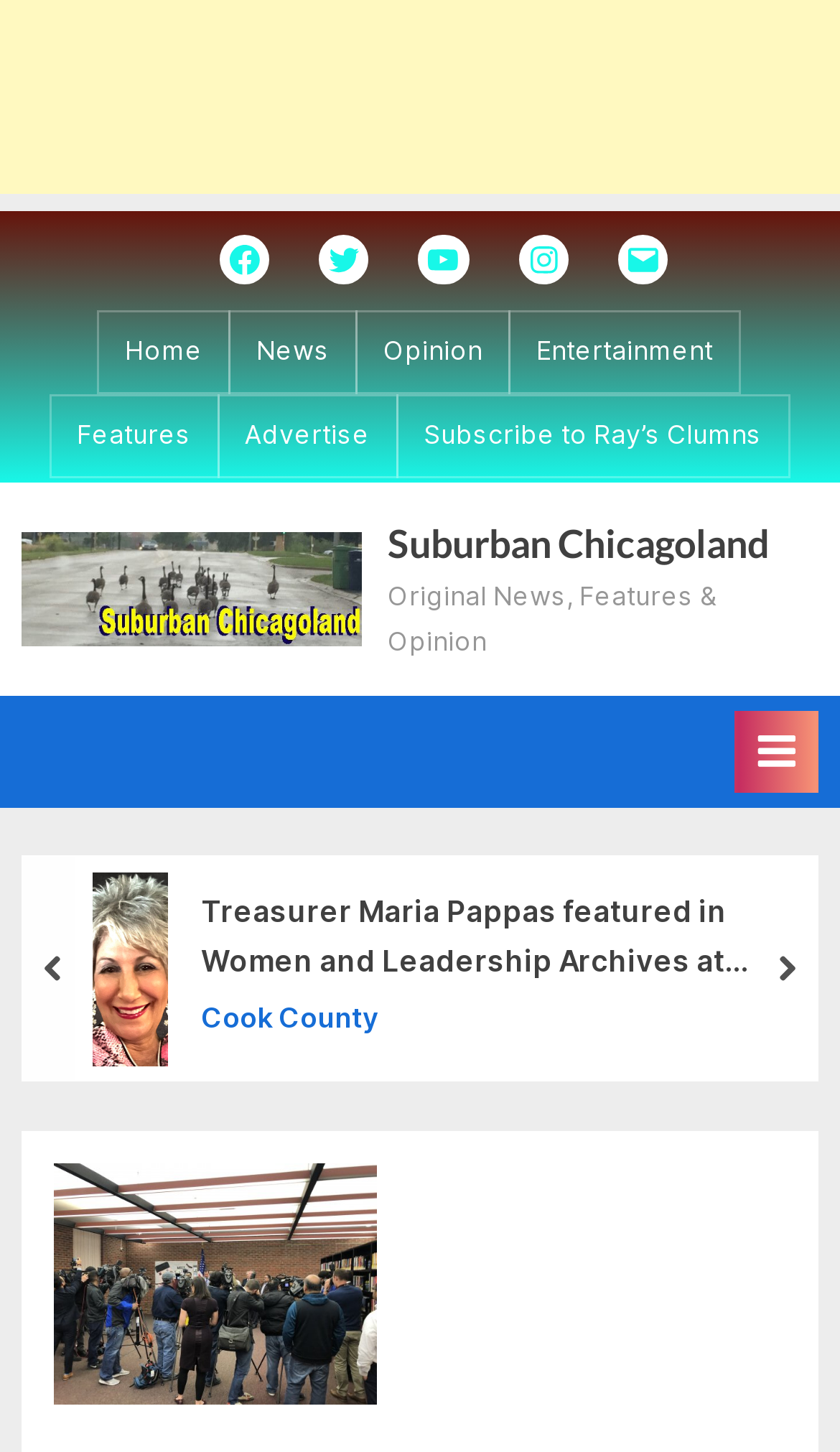Find the bounding box coordinates for the element described here: "sweater".

None